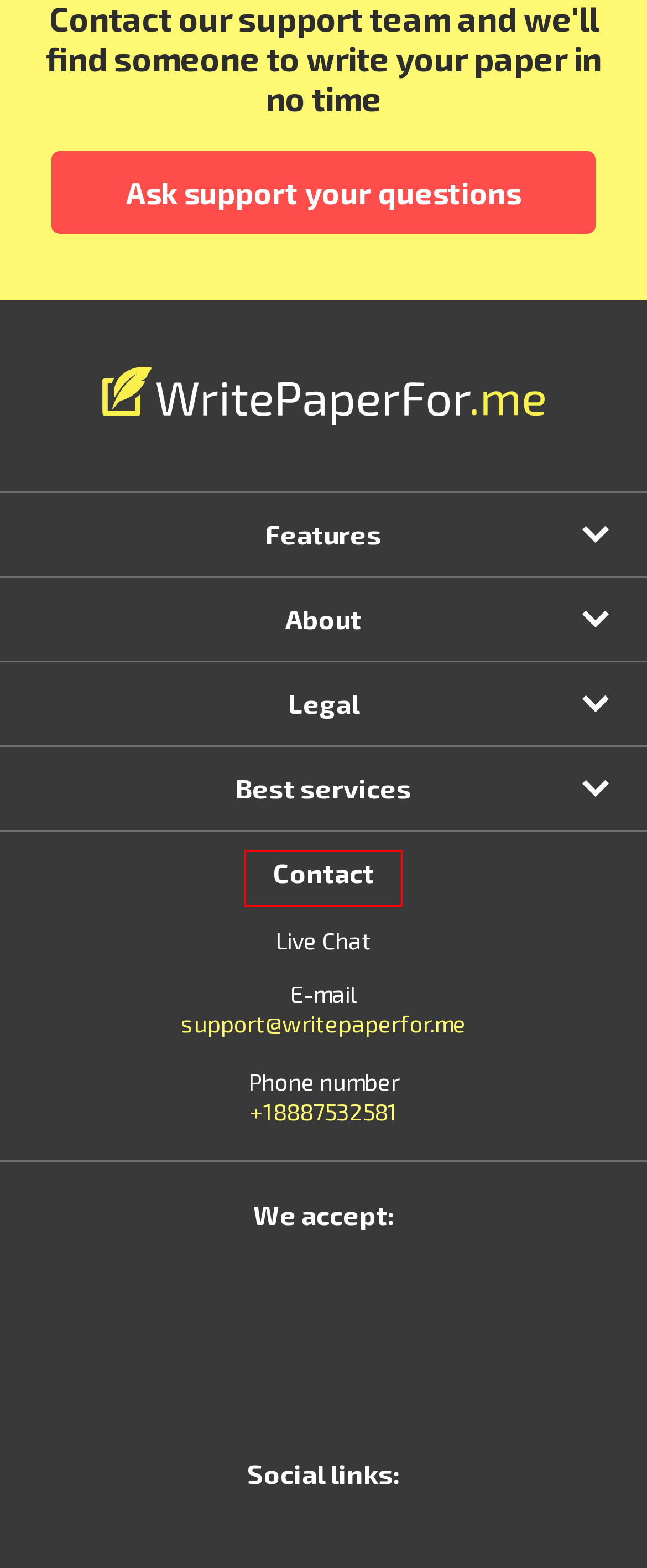Review the screenshot of a webpage containing a red bounding box around an element. Select the description that best matches the new webpage after clicking the highlighted element. The options are:
A. Abuse policy | WritePaperFor.me
B. About Us | WritePaperForMe | All Things You Should Know
C. ✍️Do My Homework: Hassle-Free ✅ and Affordable Service 💰 | WritePaperFor.me
D. Disclaimer | WritePaperFor.me
E. How to Buy an Essay | Easy-To-Follow Guide | write paper for me
F. Cookie Policy | WritePaperFor.me
G. Answers To Your Main Questions About Us | WritePaperFor.me
H. Revision Policy | WritePaperFor.me

H